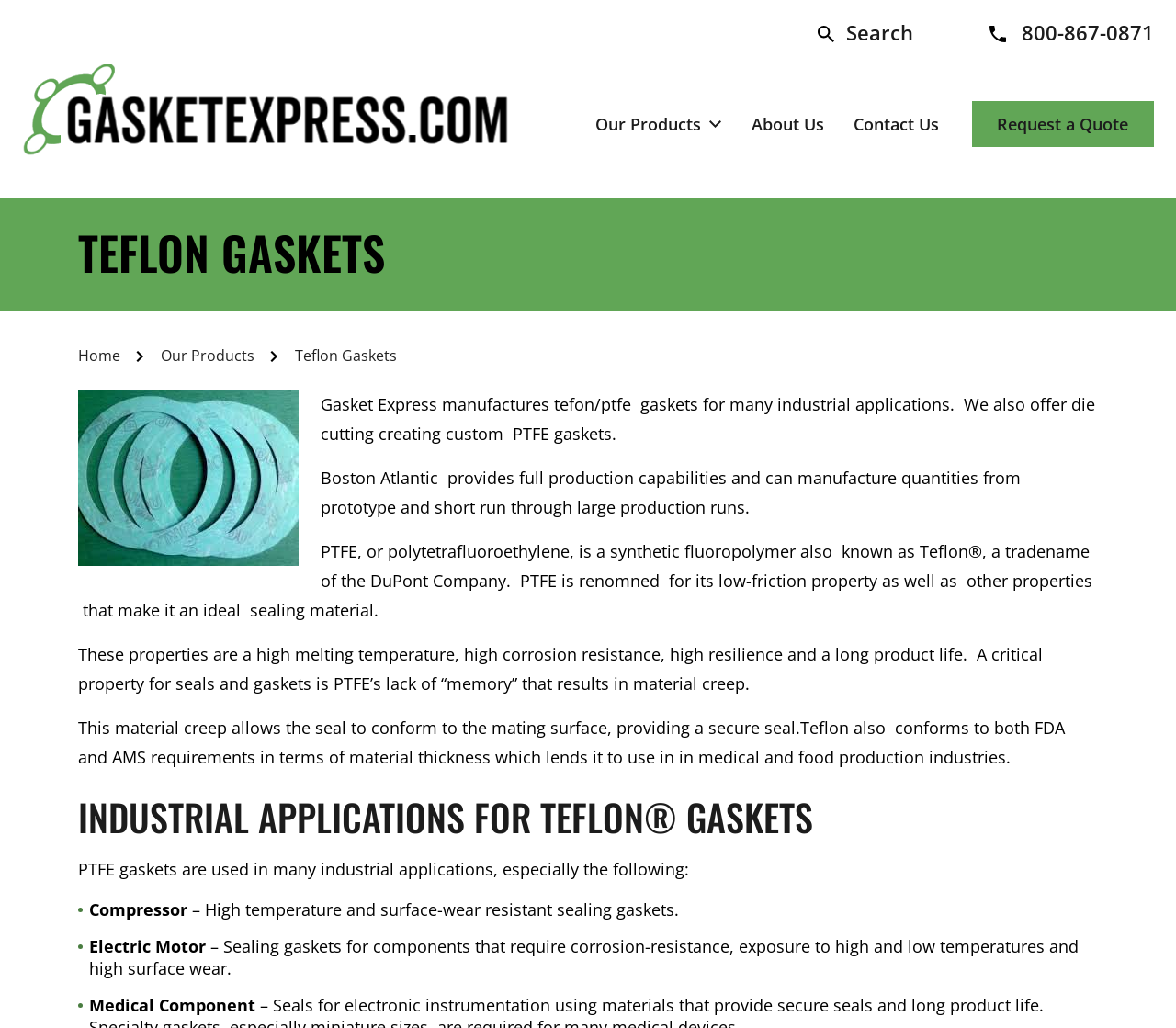Provide the bounding box for the UI element matching this description: "Search".

[0.695, 0.018, 0.777, 0.045]